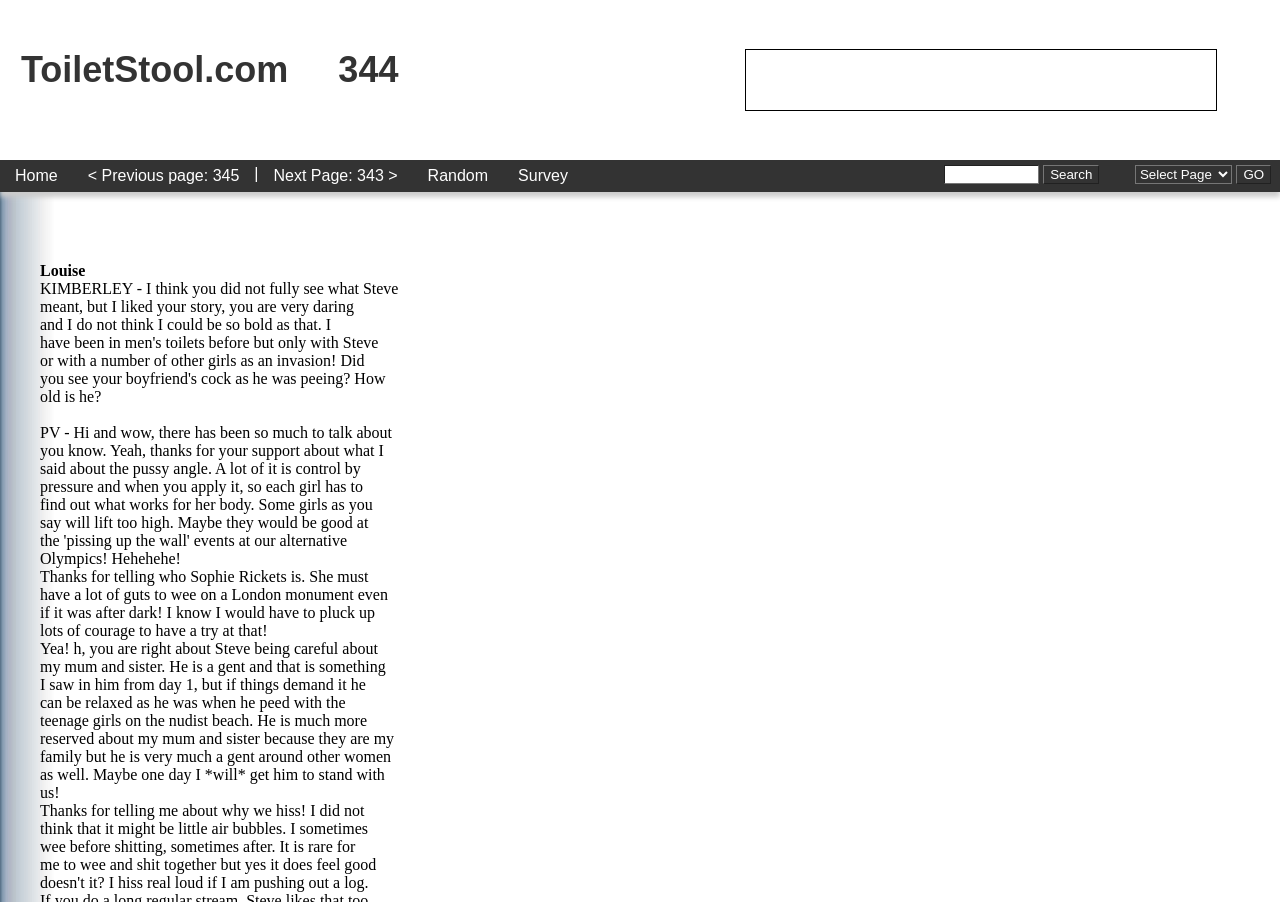Locate the bounding box coordinates of the clickable region necessary to complete the following instruction: "go to home page". Provide the coordinates in the format of four float numbers between 0 and 1, i.e., [left, top, right, bottom].

[0.0, 0.177, 0.057, 0.213]